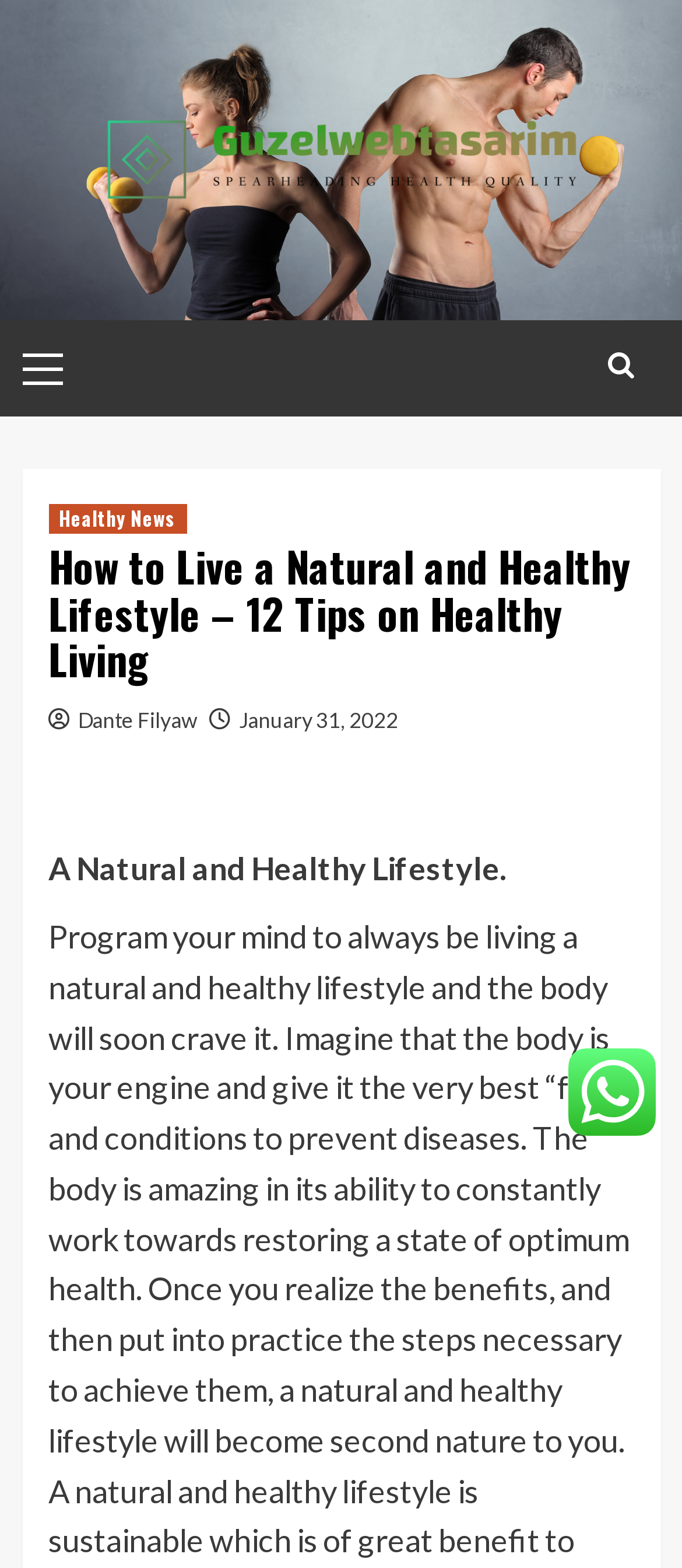What is the headline of the webpage?

How to Live a Natural and Healthy Lifestyle – 12 Tips on Healthy Living